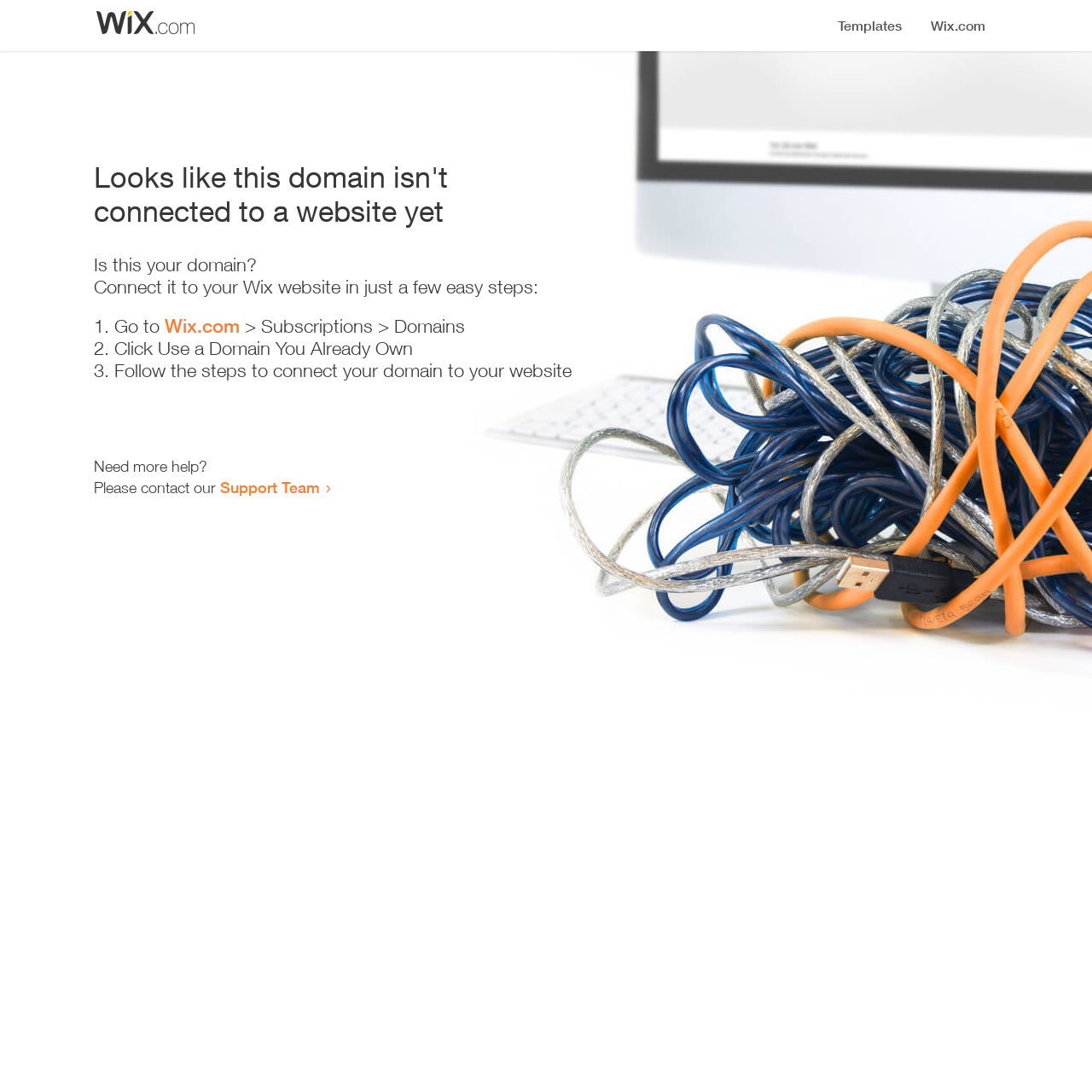What is the current status of the domain?
Refer to the image and give a detailed answer to the question.

The webpage indicates that the domain is not connected to a website yet, as stated in the heading 'Looks like this domain isn't connected to a website yet'.